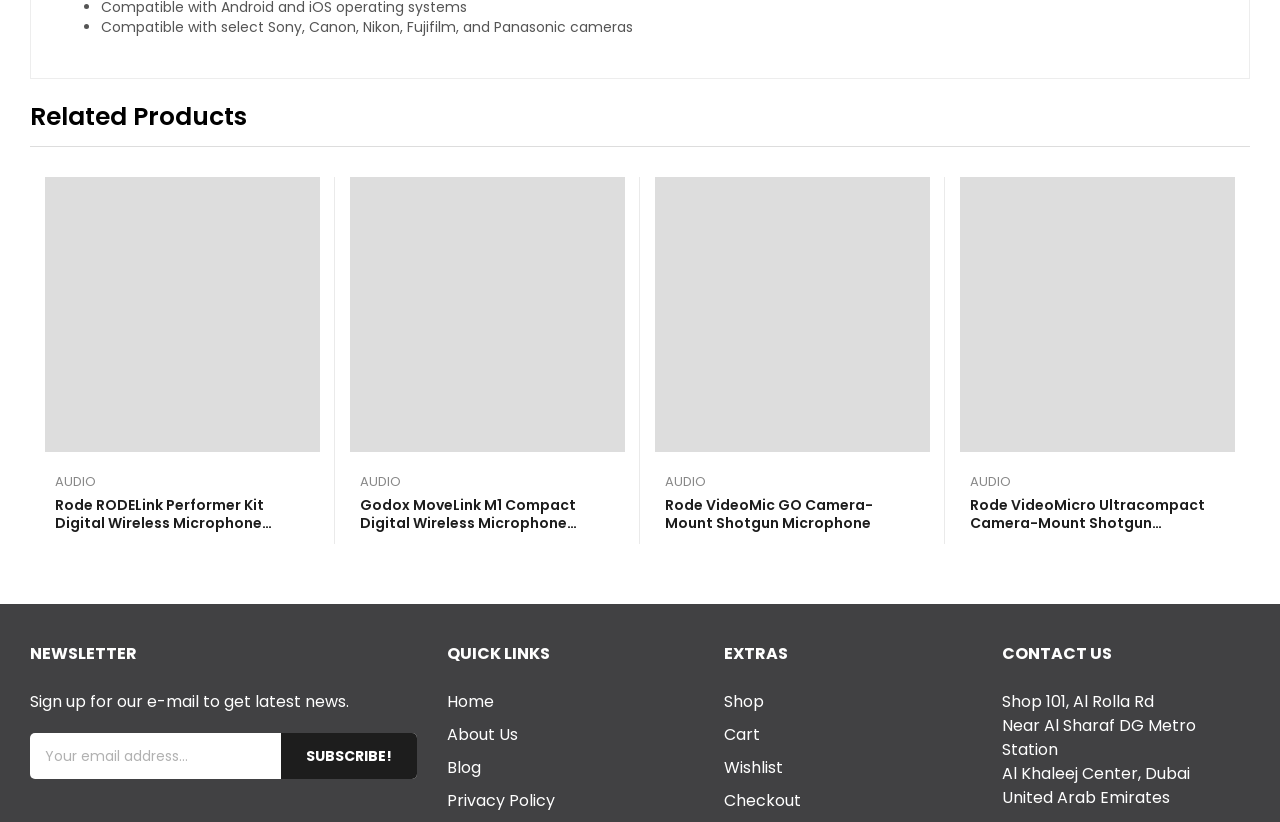What is the location of the shop?
Based on the screenshot, respond with a single word or phrase.

Al Khaleej Center, Dubai